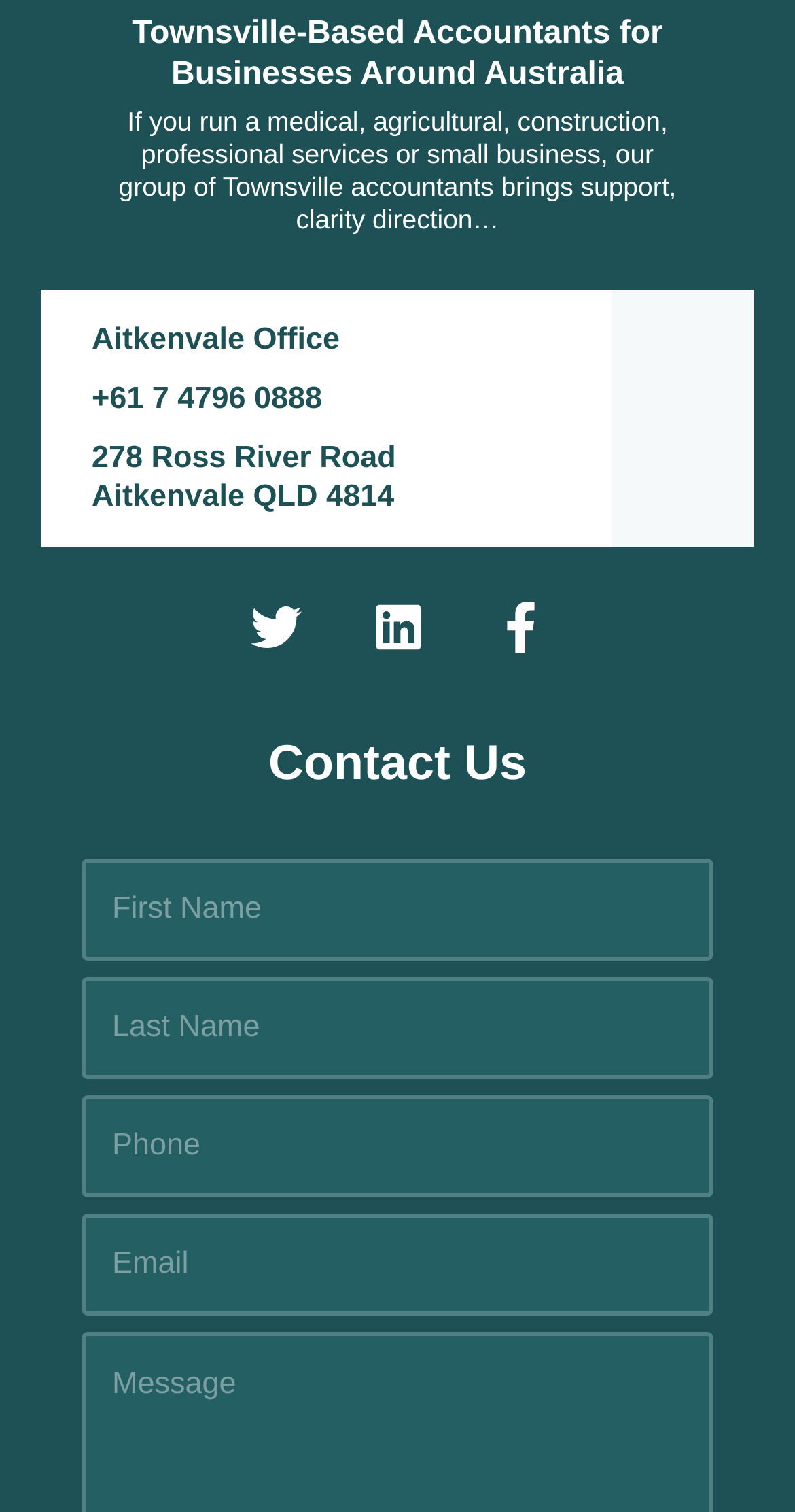Locate the bounding box of the UI element defined by this description: "name="input_3" placeholder="Email"". The coordinates should be given as four float numbers between 0 and 1, formatted as [left, top, right, bottom].

[0.103, 0.802, 0.897, 0.87]